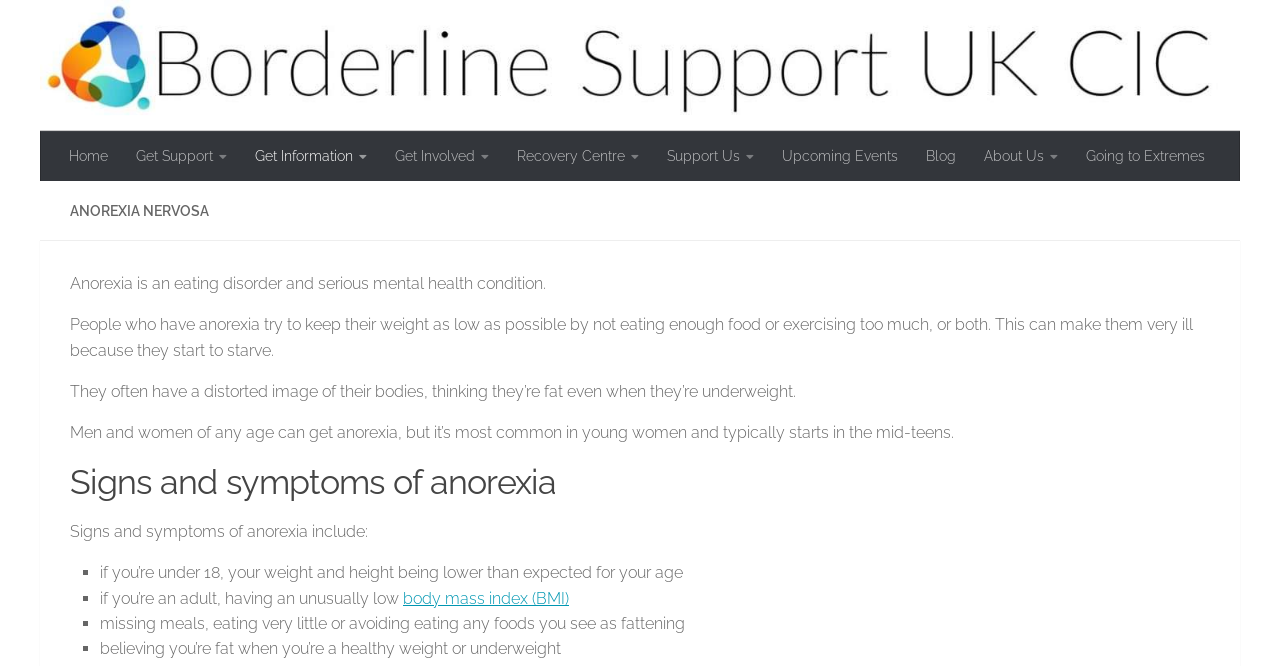Pinpoint the bounding box coordinates of the element that must be clicked to accomplish the following instruction: "Learn about 'body mass index (BMI)'". The coordinates should be in the format of four float numbers between 0 and 1, i.e., [left, top, right, bottom].

[0.315, 0.884, 0.445, 0.912]